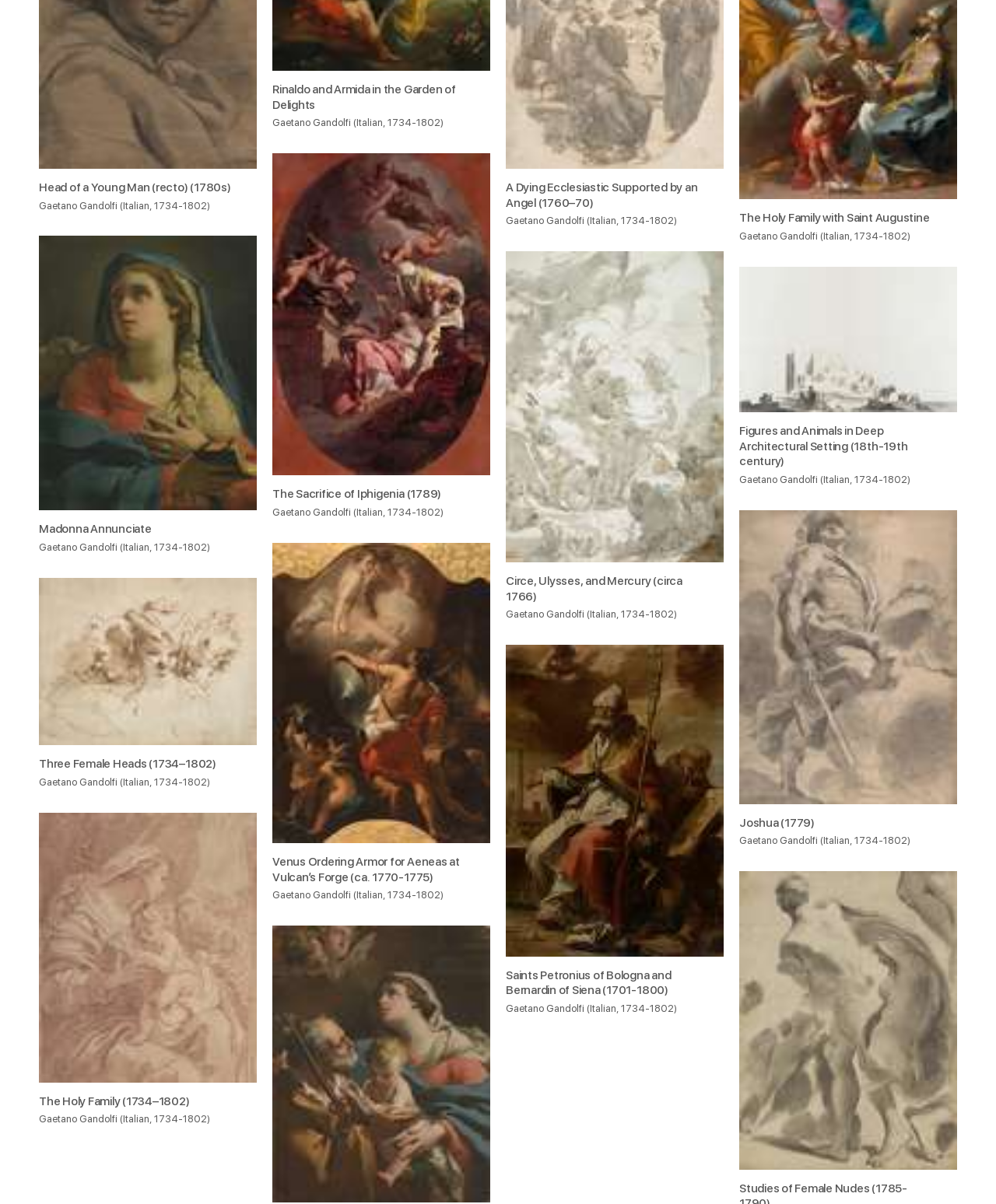Given the description Gaetano Gandolfi, predict the bounding box coordinates of the UI element. Ensure the coordinates are in the format (top-left x, top-left y, bottom-right x, bottom-right y) and all values are between 0 and 1.

[0.742, 0.191, 0.821, 0.202]